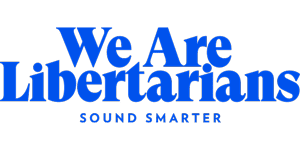Compose a detailed narrative for the image.

The image features the logo of the "We Are Libertarians Podcast Network," displayed prominently with bold blue letters. The text reads "We Are Libertarians" in an eye-catching font, accompanied by the tagline "SOUND SMARTER" in a smaller font beneath. This logo represents a platform dedicated to promoting libertarian viewpoints and discussions, inviting listeners to engage with political content and lively debates.